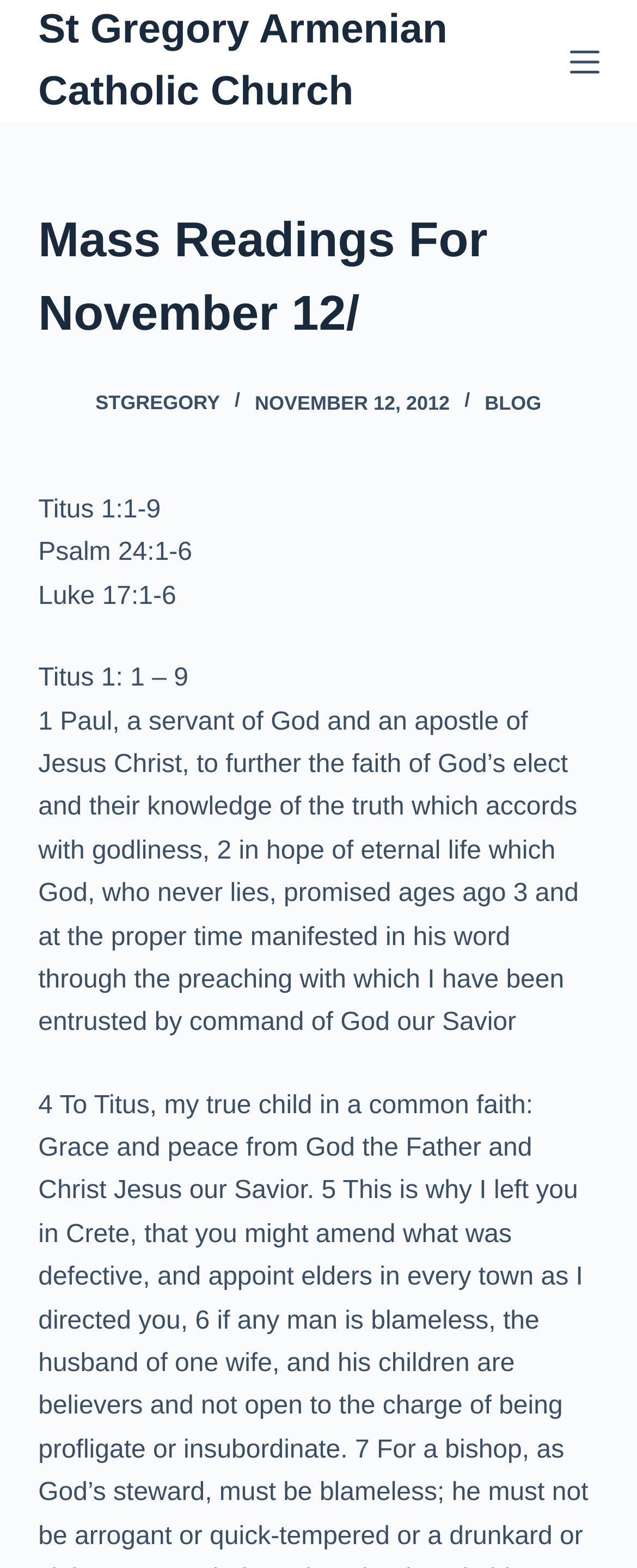Identify and provide the title of the webpage.

Mass Readings For November 12/